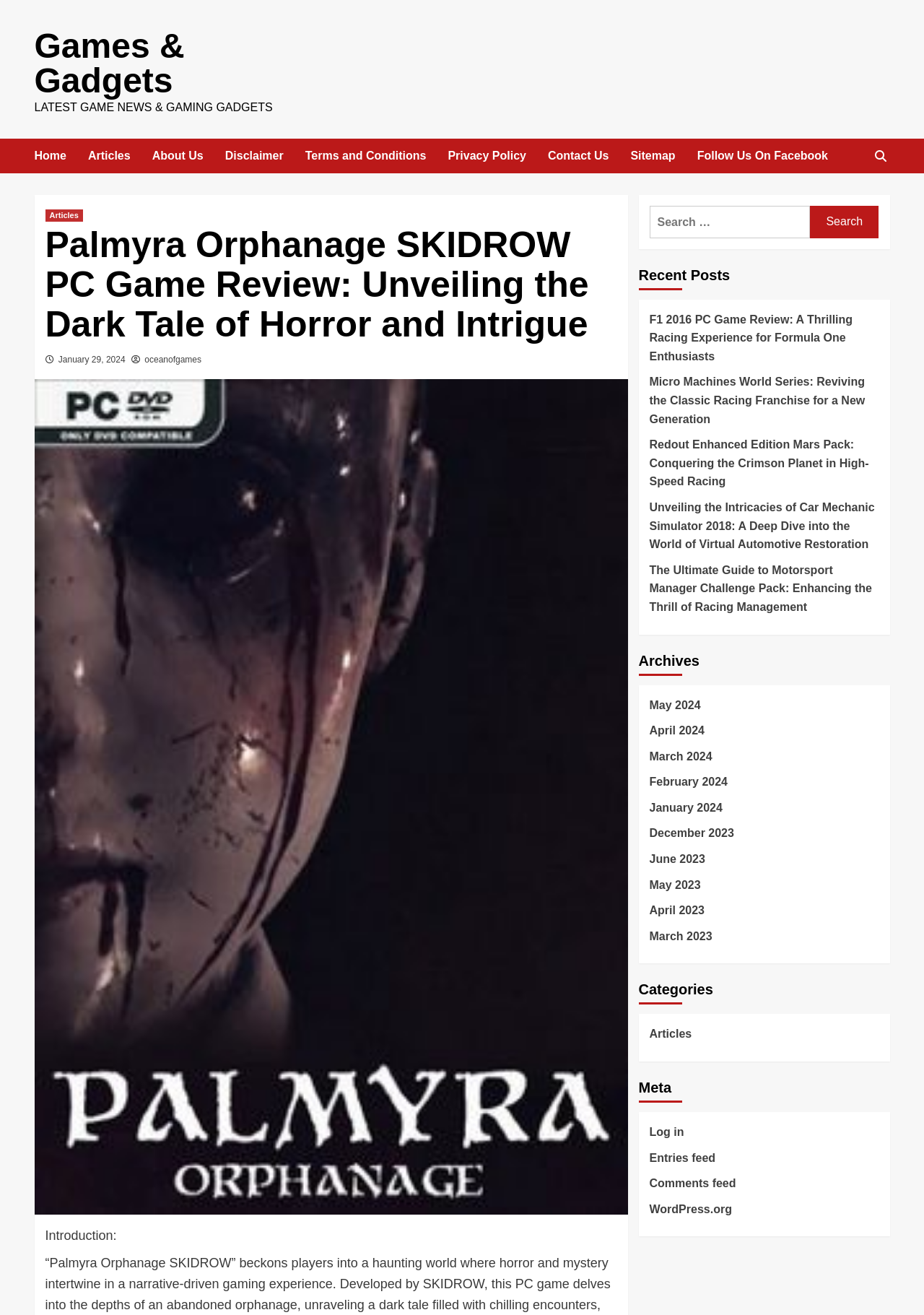Provide the bounding box coordinates of the UI element this sentence describes: "Portfolio".

None